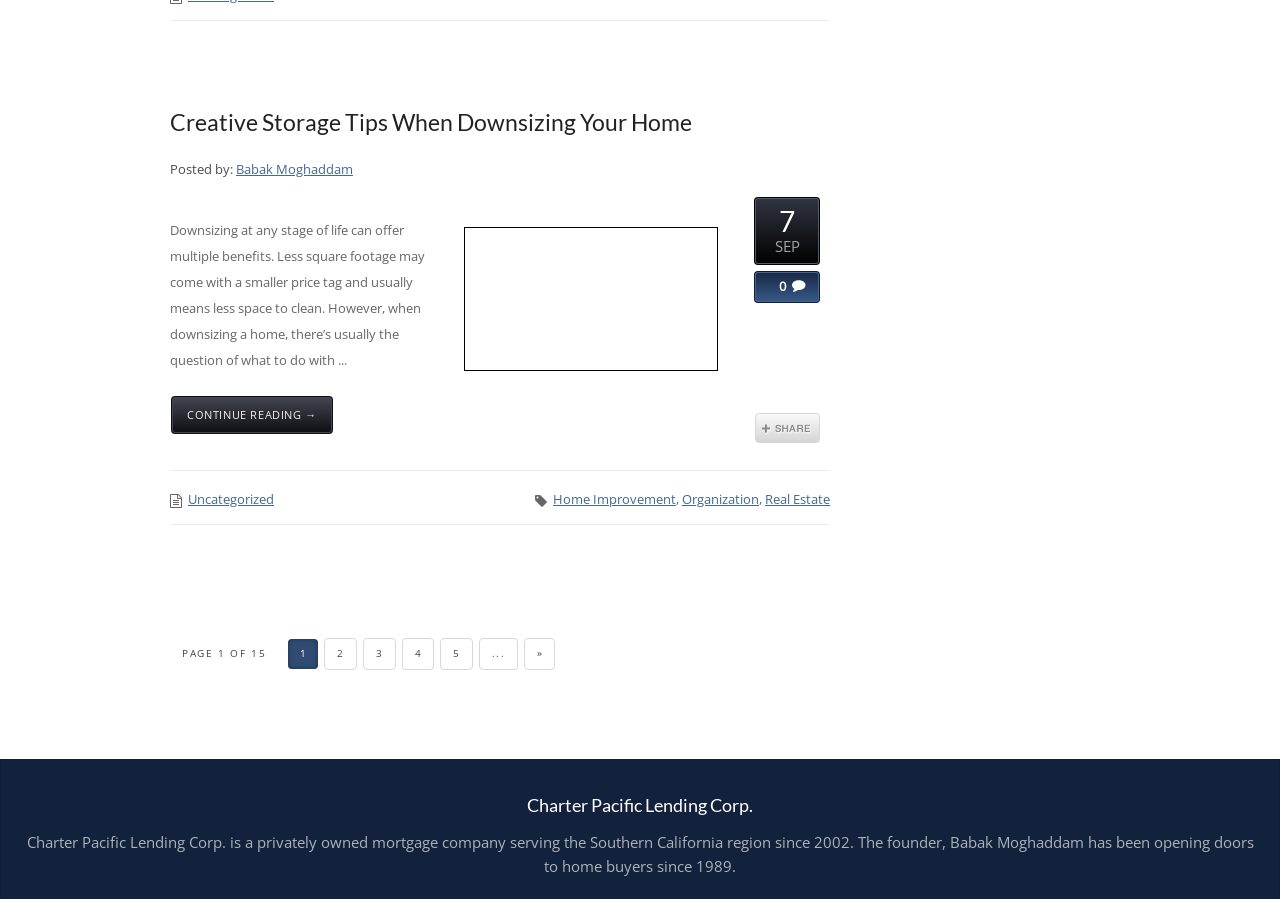What is the category of the article?
Respond to the question with a well-detailed and thorough answer.

The categories of the article can be found in the link elements with the texts 'Home Improvement', 'Organization', and 'Real Estate'. These elements are children of the article element and have bounding box coordinates of [0.432, 0.545, 0.528, 0.565], [0.533, 0.545, 0.593, 0.565], and [0.598, 0.545, 0.648, 0.565] respectively.